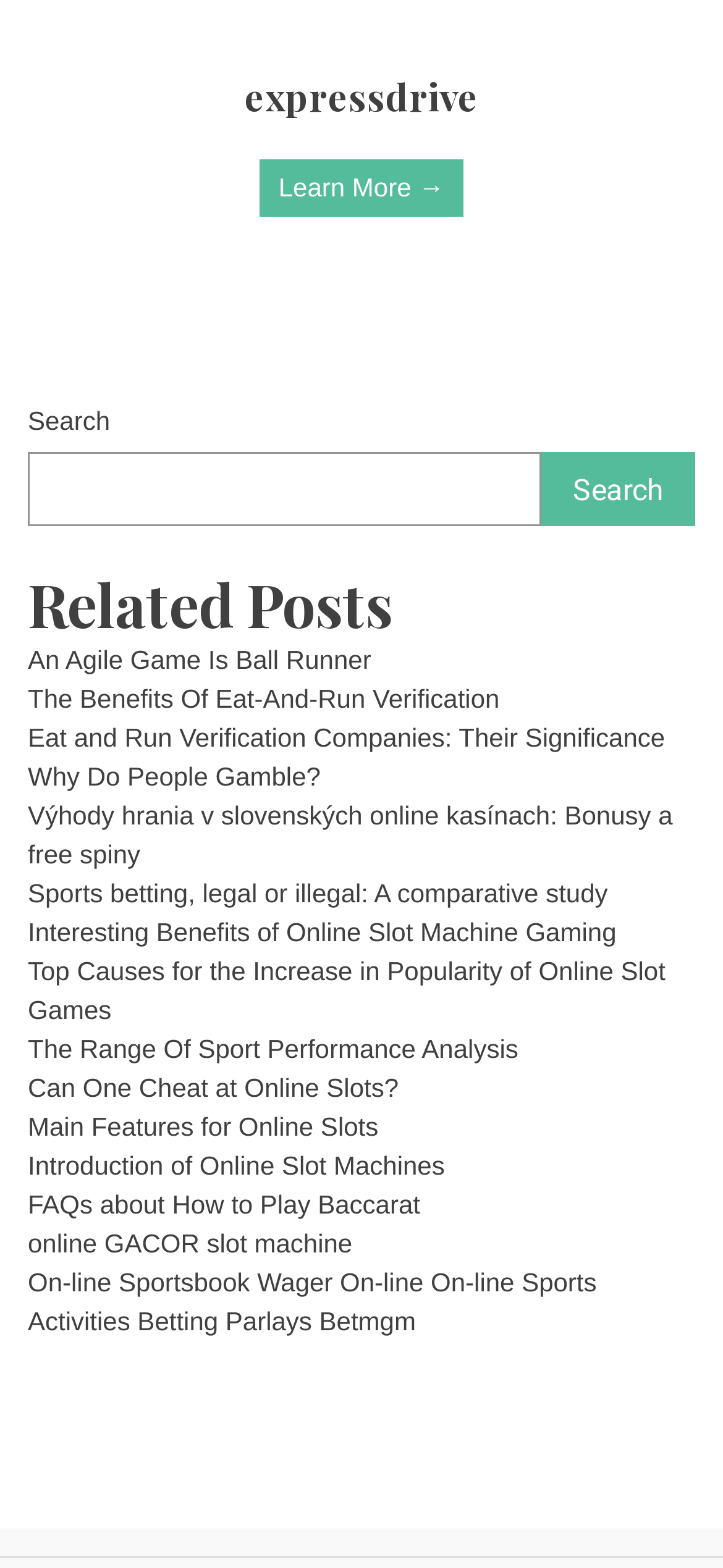Provide your answer in one word or a succinct phrase for the question: 
What is the main topic of this webpage?

expressdrive